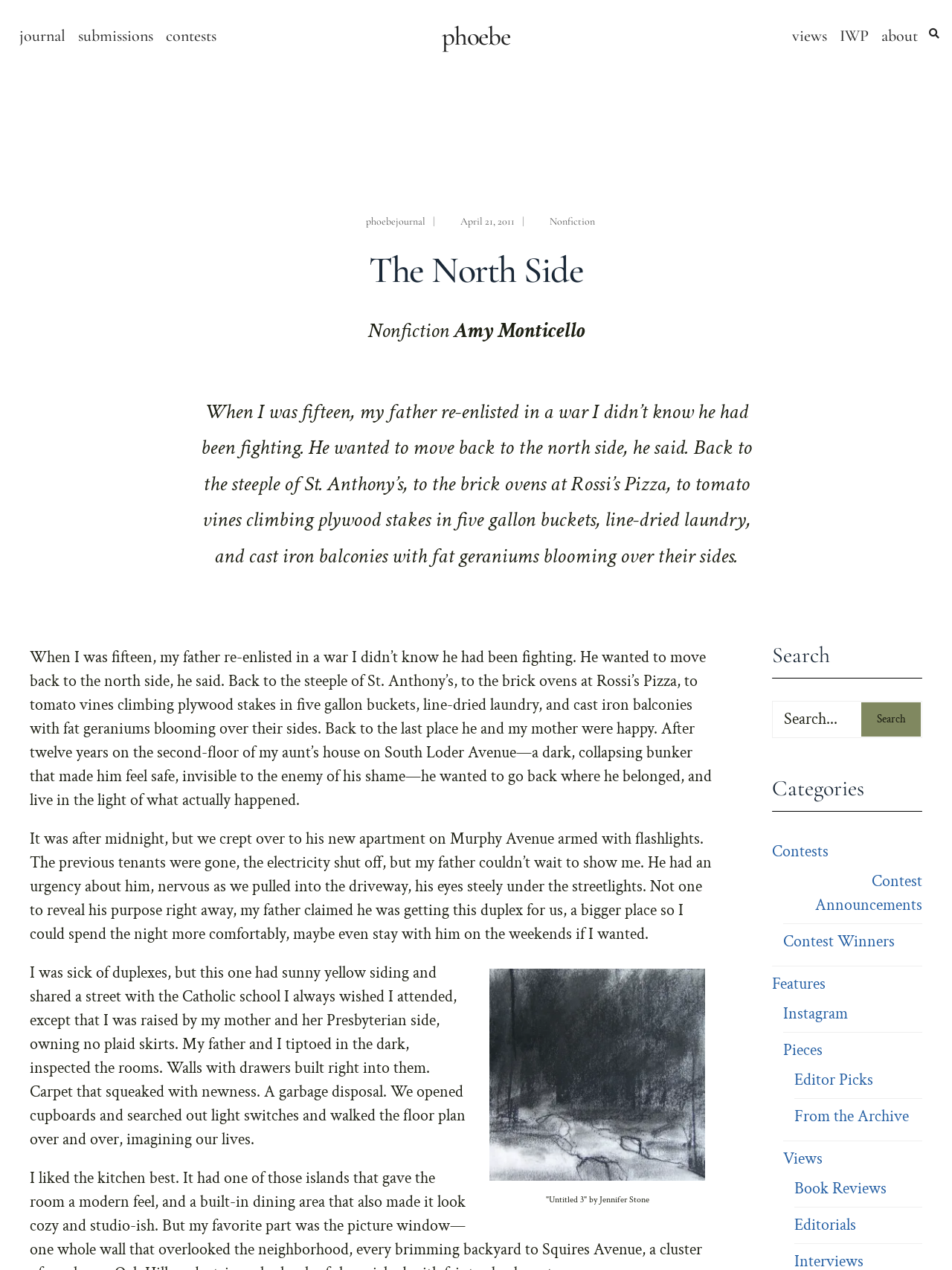Answer the question below in one word or phrase:
What is the name of the journal?

phoebe